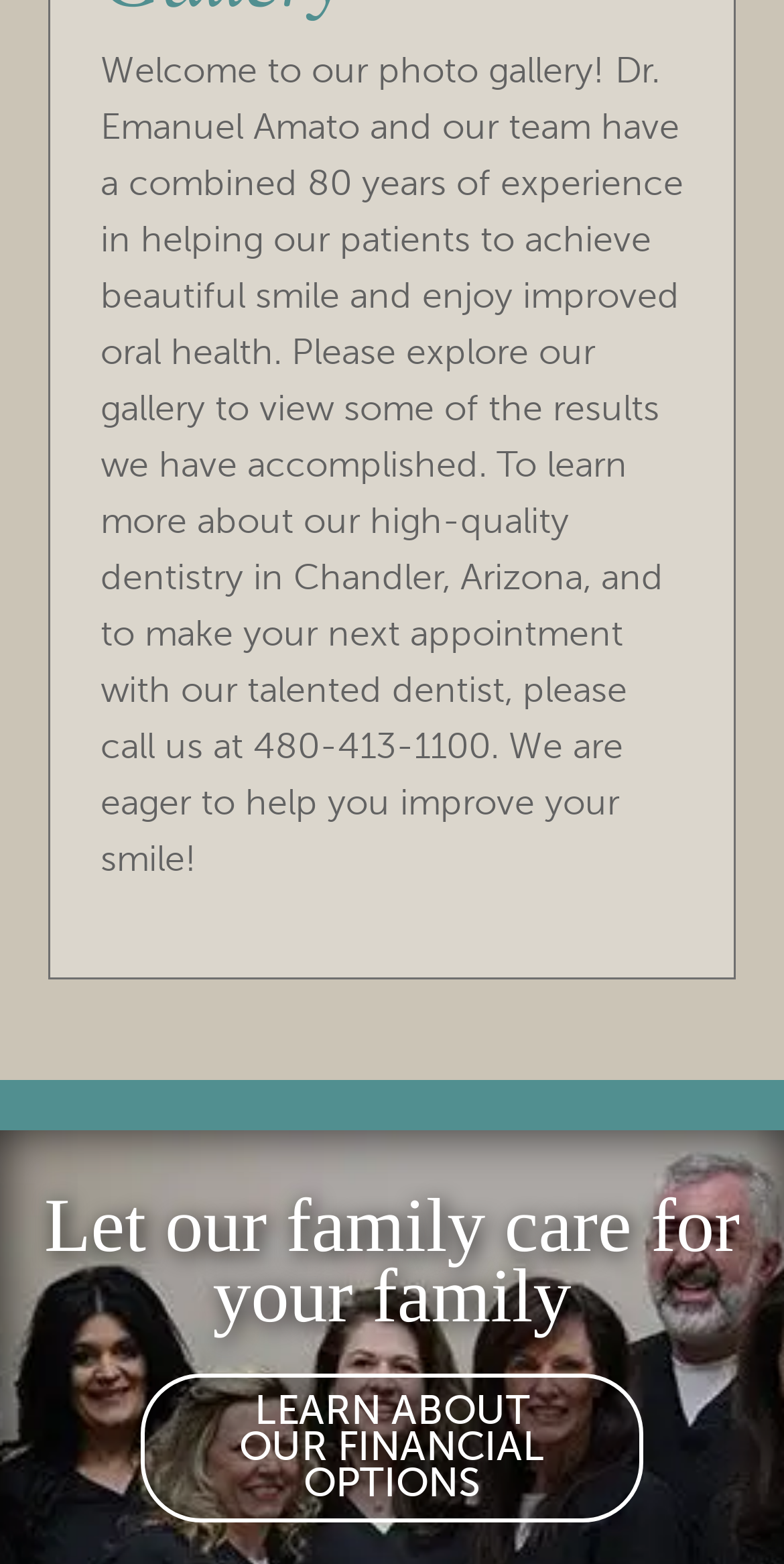Given the element description: "Learn About Our Financial Options", predict the bounding box coordinates of this UI element. The coordinates must be four float numbers between 0 and 1, given as [left, top, right, bottom].

[0.179, 0.878, 0.821, 0.973]